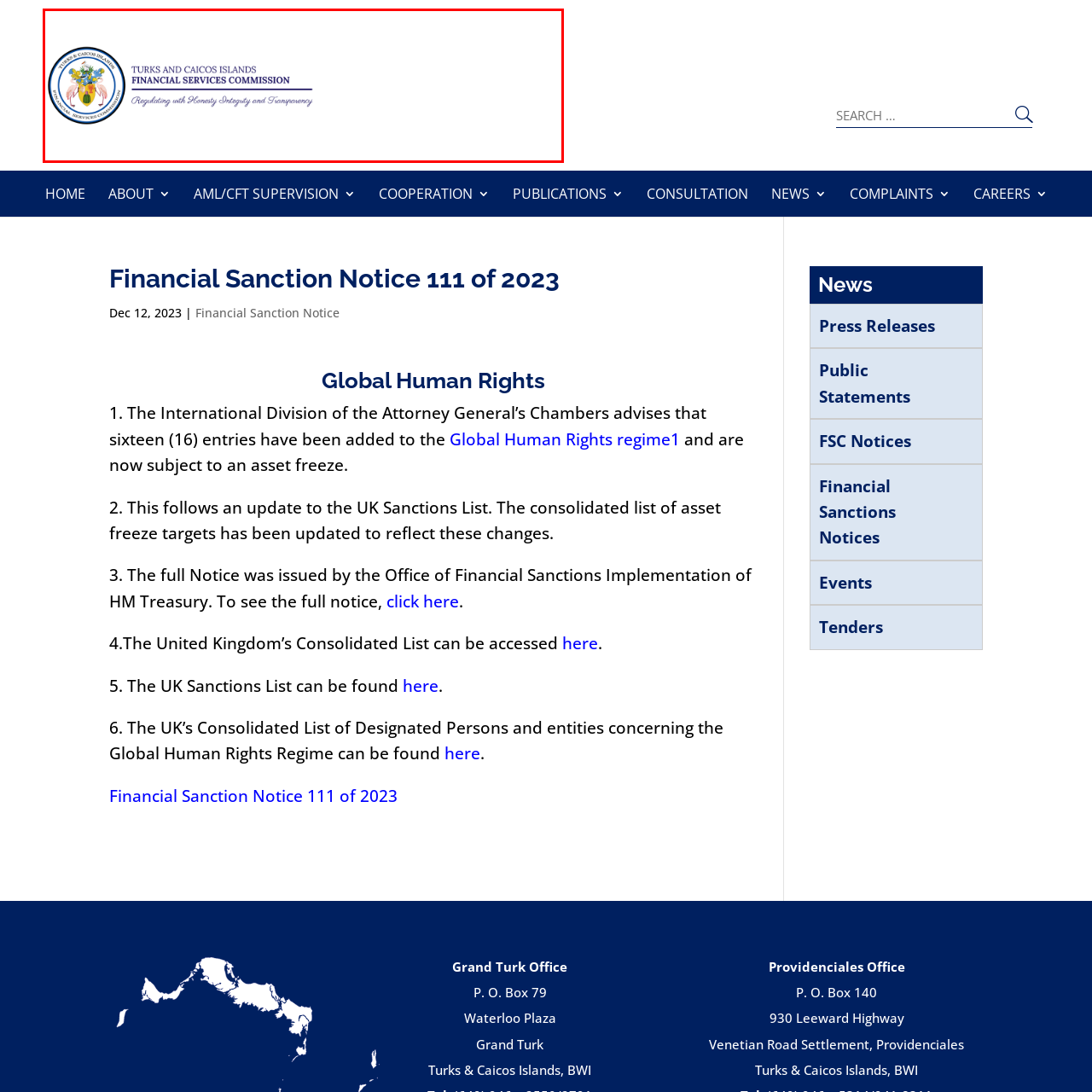Provide an in-depth caption for the picture enclosed by the red frame.

The image displays the emblem and official branding of the Turks and Caicos Islands Financial Services Commission. The logo features vibrant elements, including a crest adorned with local flora, symbolizing the region's natural beauty and resources. Above the emblem, the name "TURKS AND CAICOS ISLANDS" is prominently presented, followed by "FINANCIAL SERVICES COMMISSION" in a bold font, highlighting the institution's regulatory authority. Beneath this, the slogan "Regulating with Honesty, Integrity and Transparency" emphasizes the organization's commitment to ethical governance and clear operational standards. The overall design conveys professionalism and reflects the core values of the Commission in overseeing financial activities within the islands.